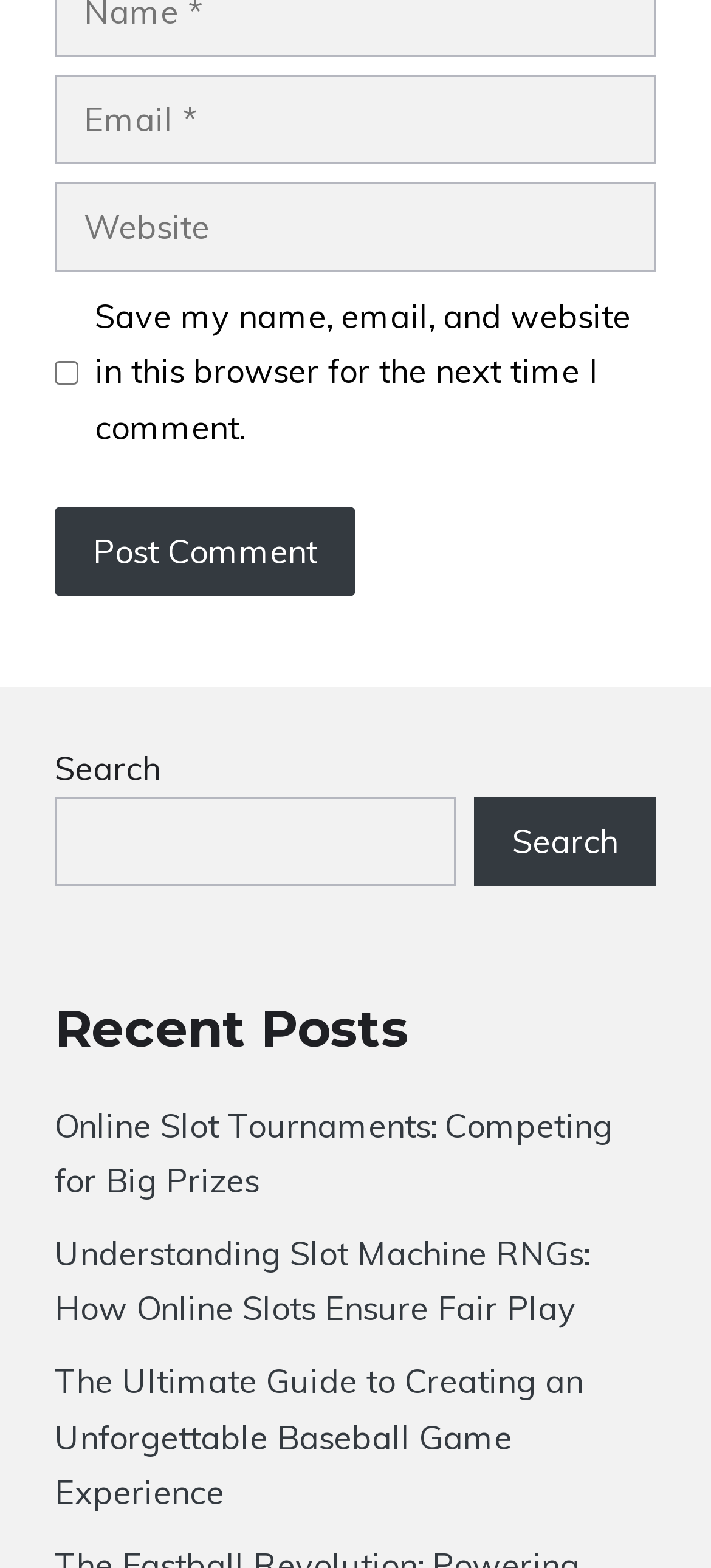How many recent posts are listed?
Based on the visual information, provide a detailed and comprehensive answer.

There are three links listed below the 'Recent Posts' heading, which suggests that there are three recent posts listed.